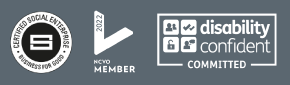What year is the organization a member of NCVO?
Refer to the image and answer the question using a single word or phrase.

2022